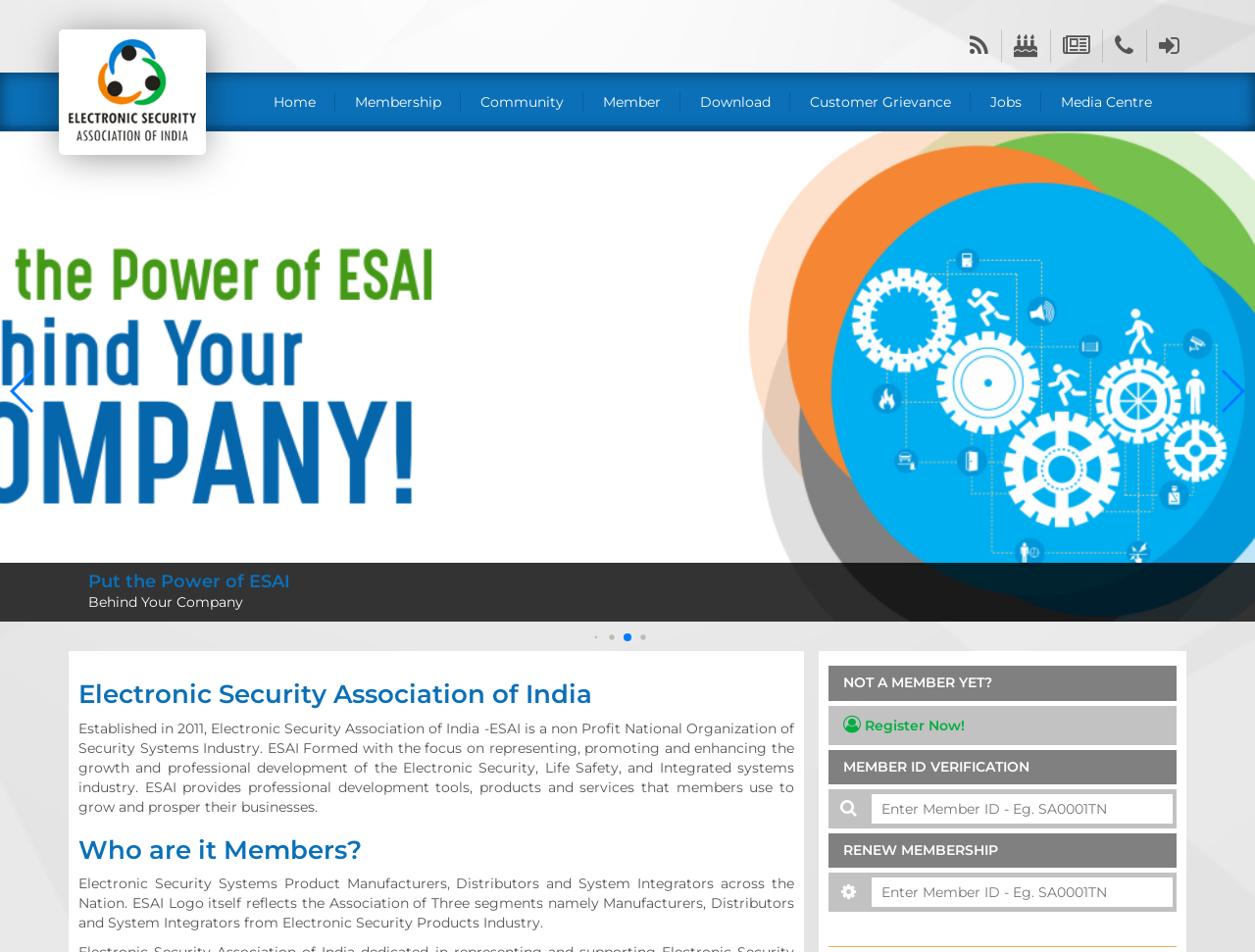Please identify the bounding box coordinates of the element that needs to be clicked to execute the following command: "Click the Home link". Provide the bounding box using four float numbers between 0 and 1, formatted as [left, top, right, bottom].

[0.206, 0.097, 0.263, 0.118]